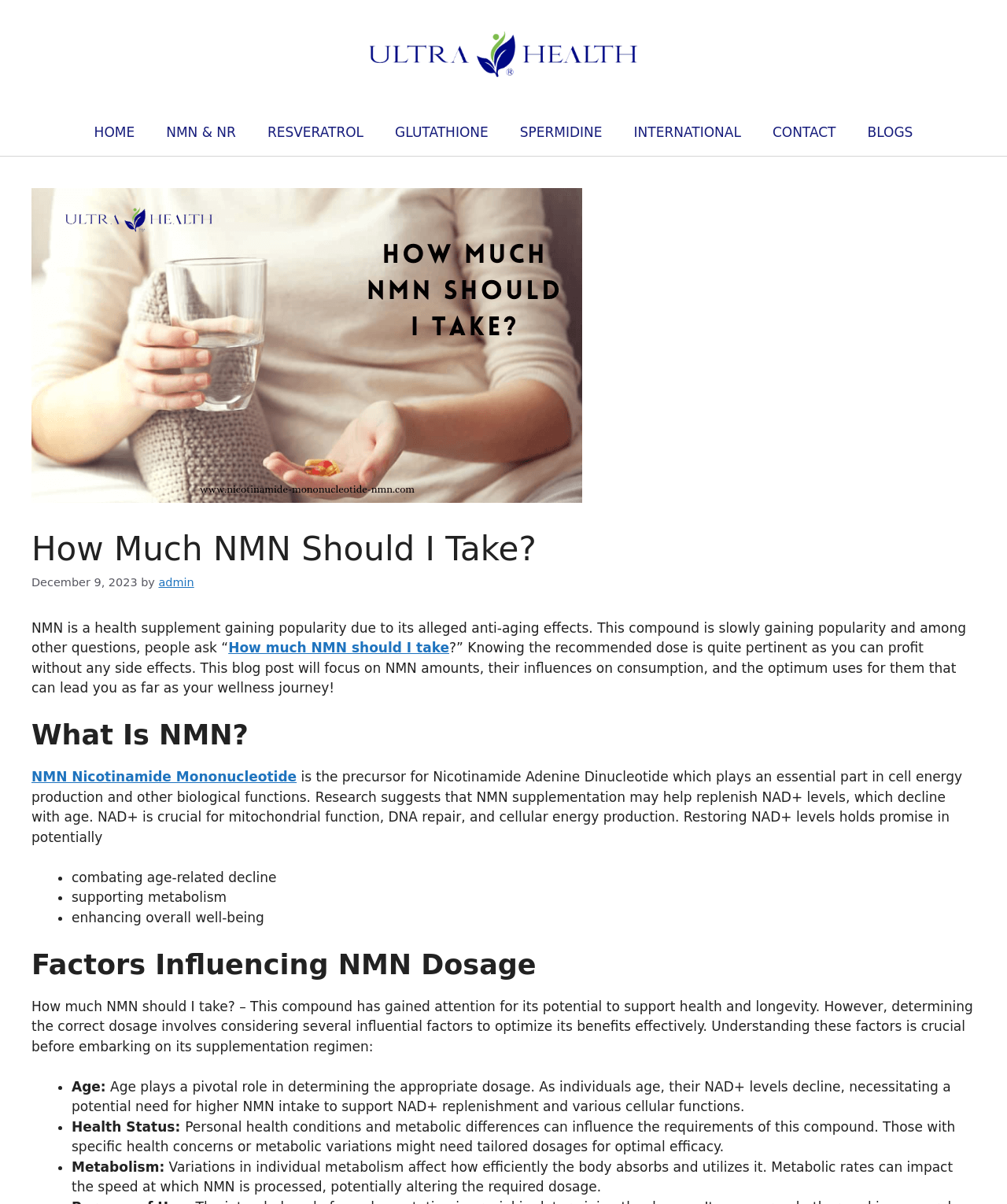Determine the bounding box coordinates of the clickable area required to perform the following instruction: "Click the 'admin' link". The coordinates should be represented as four float numbers between 0 and 1: [left, top, right, bottom].

[0.157, 0.479, 0.193, 0.489]